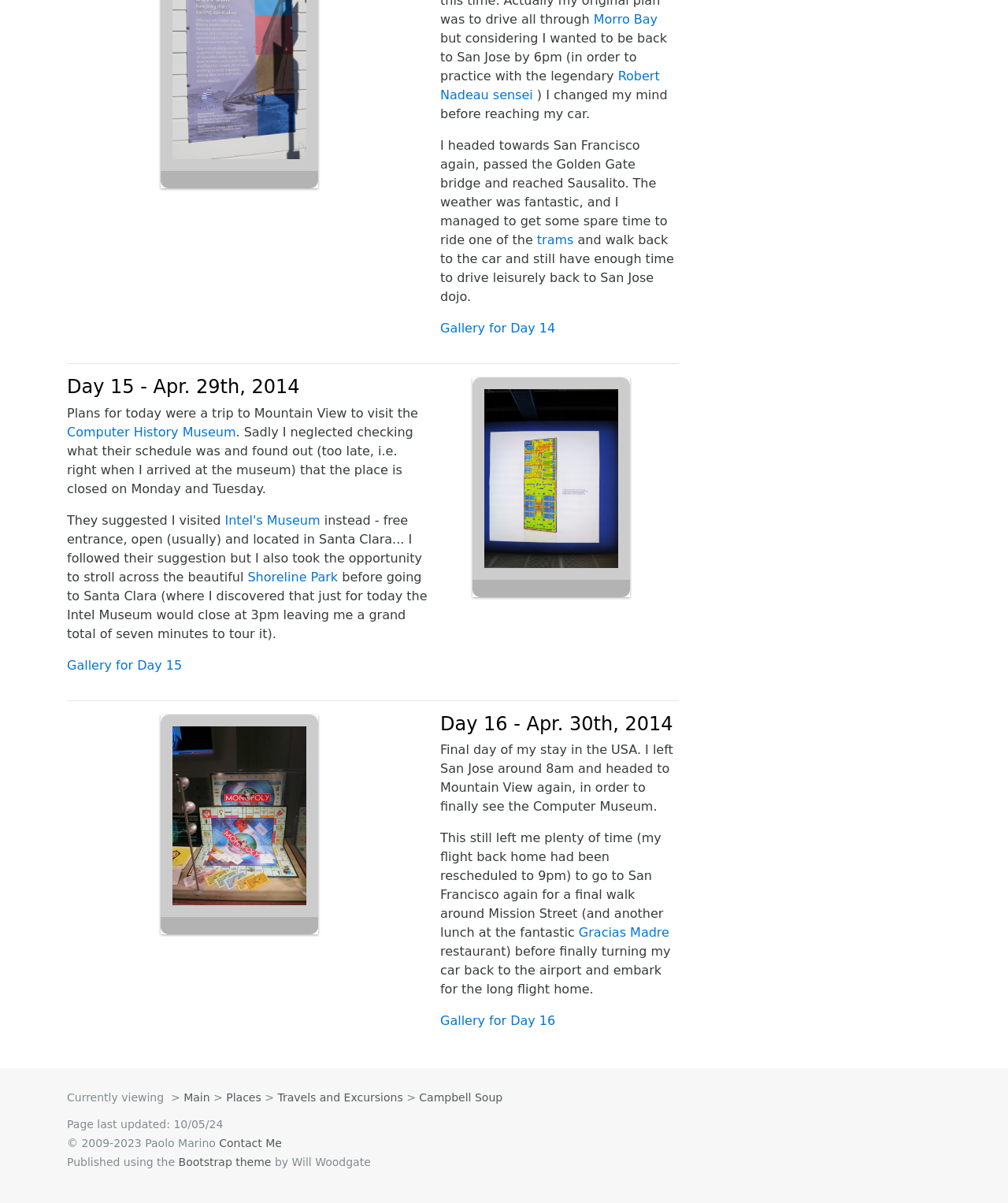Answer the question in a single word or phrase:
What is the author's name?

Paolo Marino